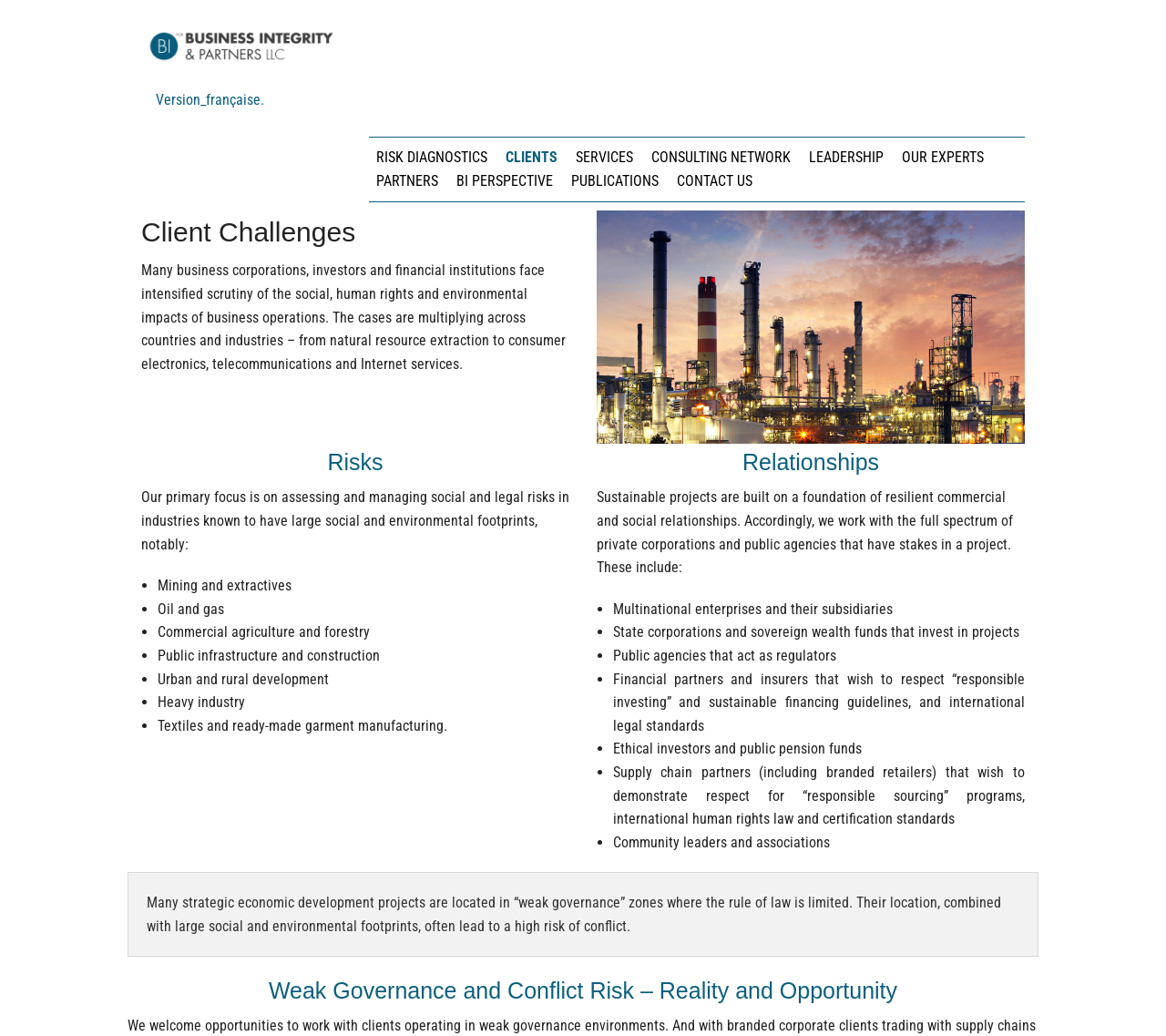What is the location of many strategic economic development projects?
Analyze the screenshot and provide a detailed answer to the question.

According to the webpage, many strategic economic development projects are located in 'weak governance' zones where the rule of law is limited, which often leads to a high risk of conflict.